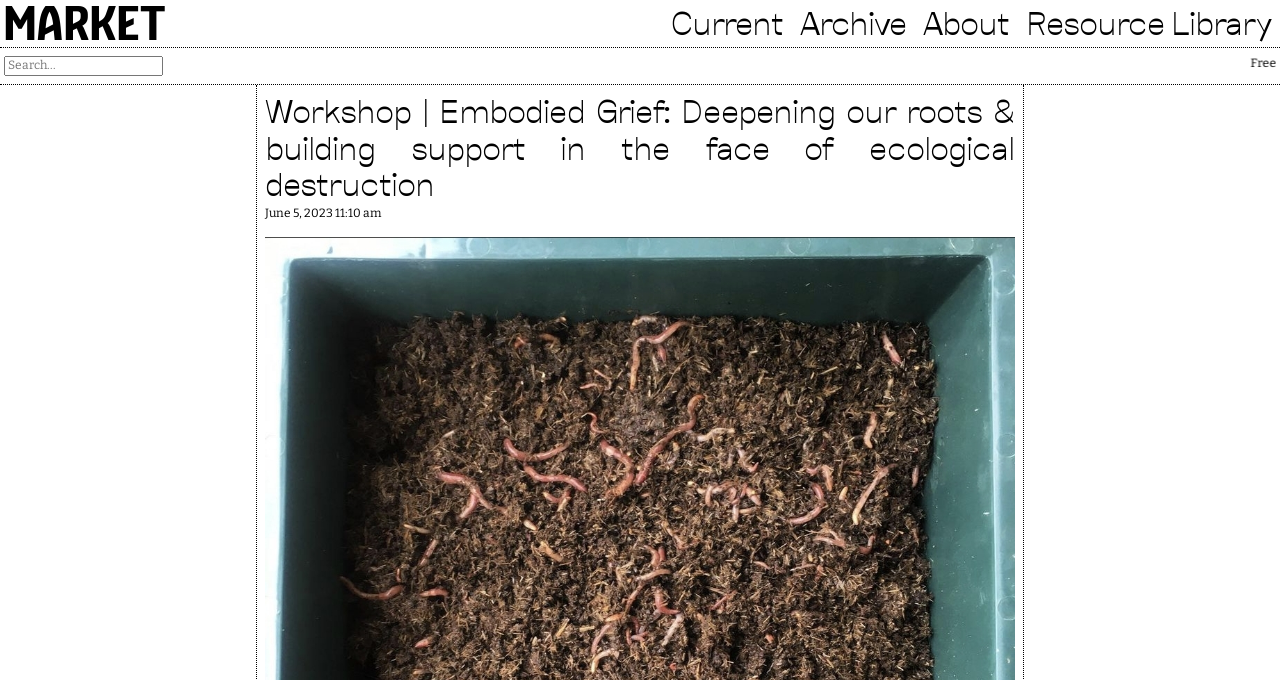What is the theme of the workshop?
Answer with a single word or short phrase according to what you see in the image.

Ecological destruction